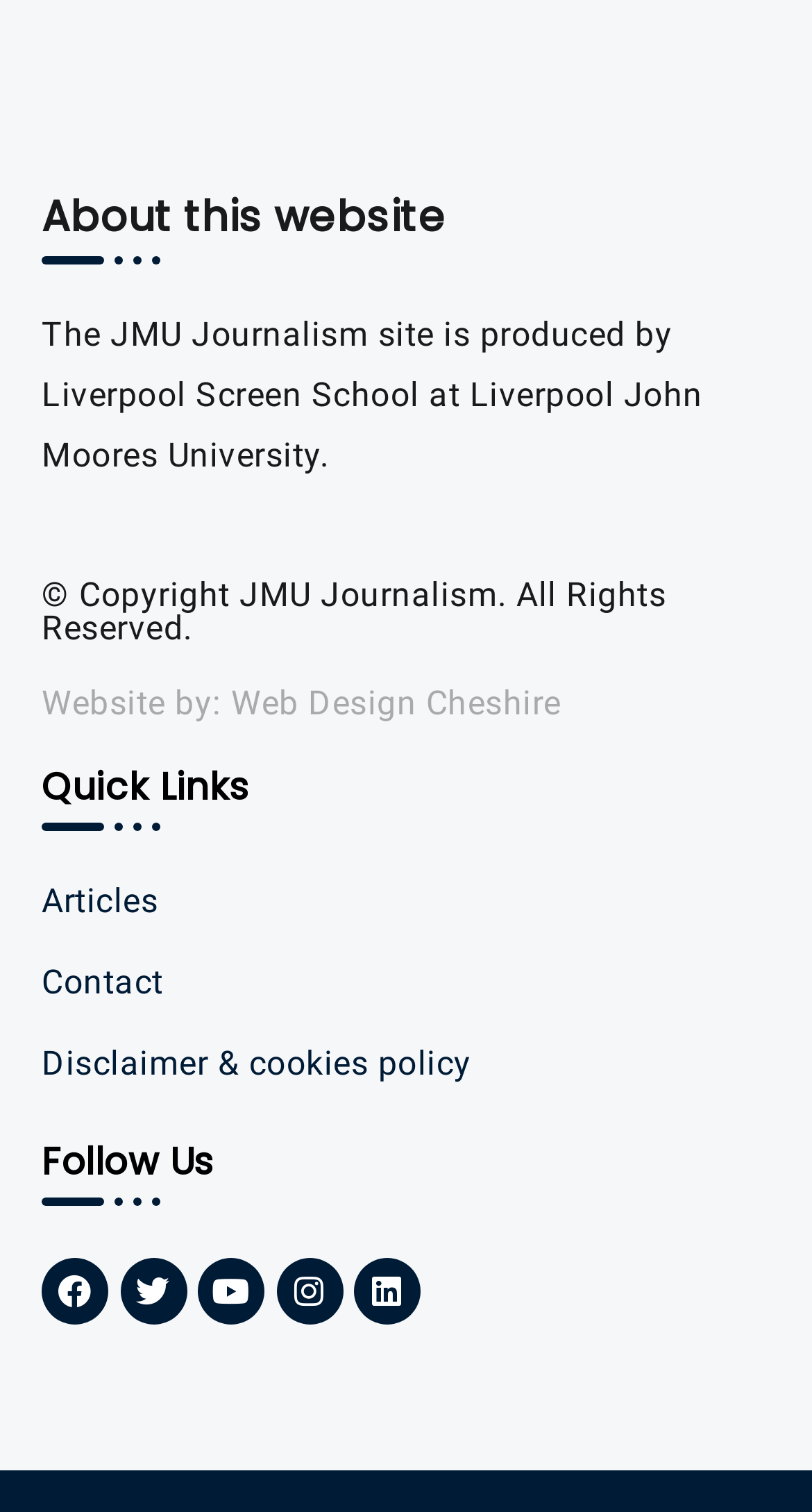Using the provided element description: "Search", determine the bounding box coordinates of the corresponding UI element in the screenshot.

None